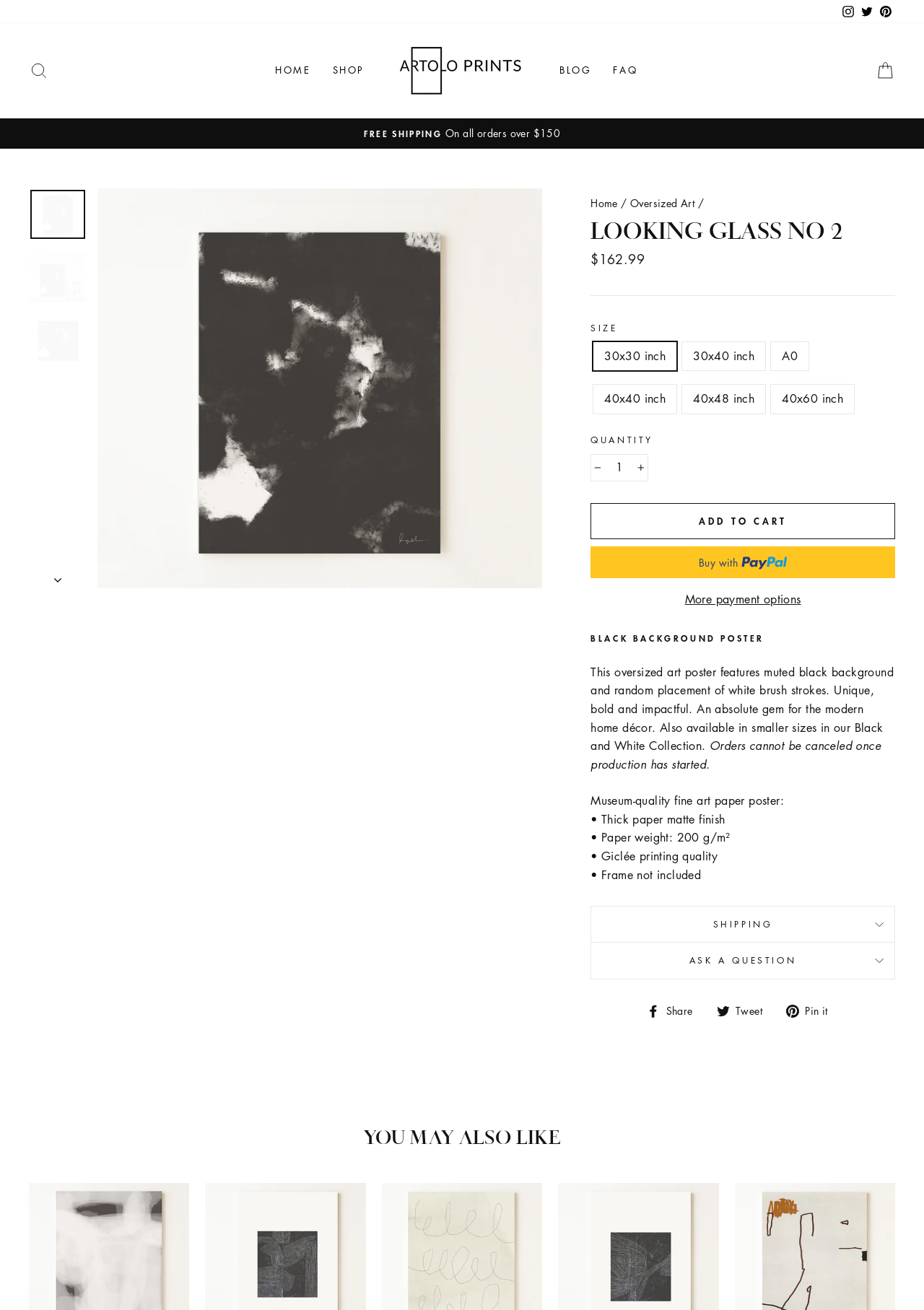What is the size of the art poster?
From the screenshot, supply a one-word or short-phrase answer.

30x30 inch or 30x40 inch